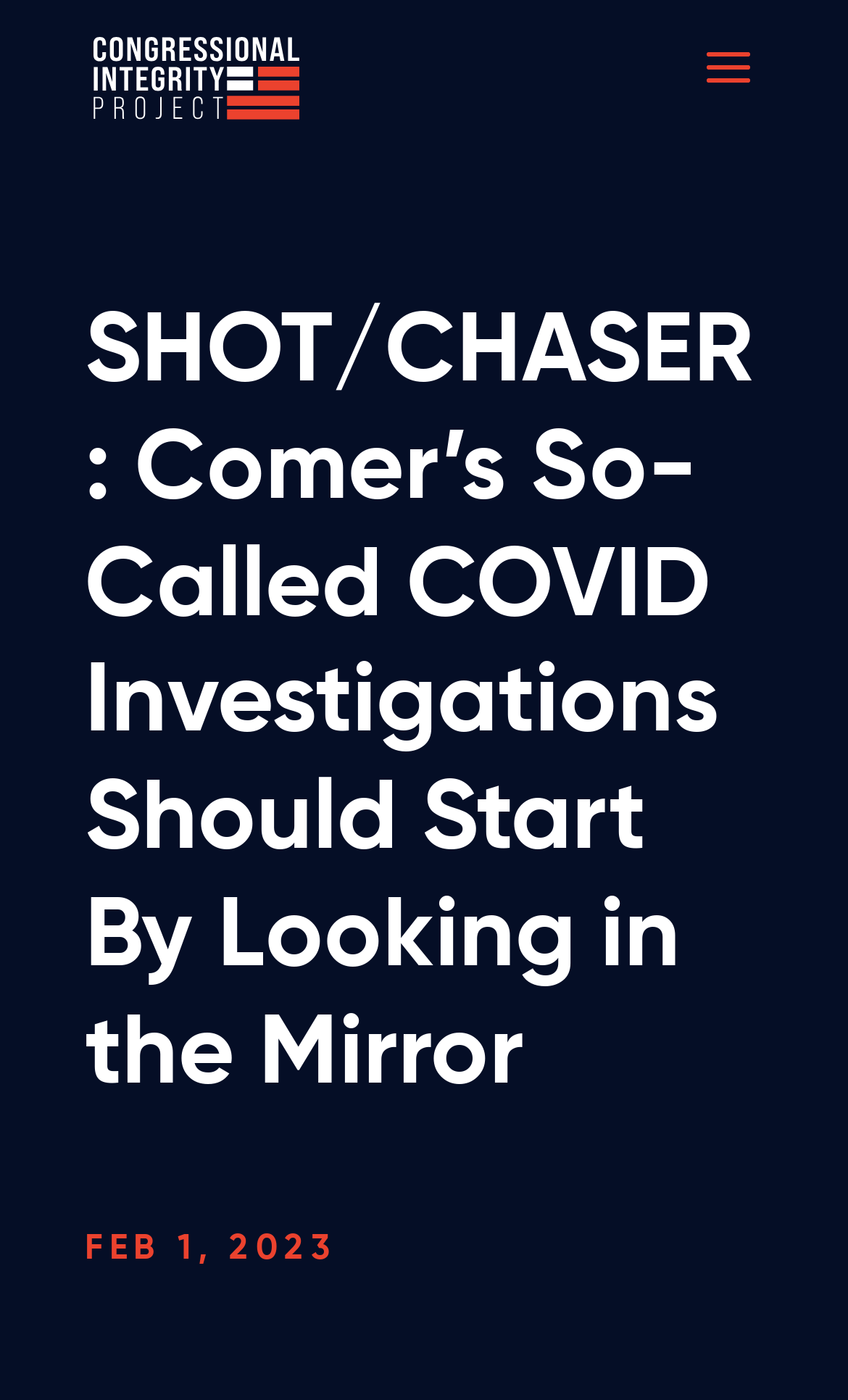Please locate and generate the primary heading on this webpage.

SHOT/CHASER: Comer’s So-Called COVID Investigations Should Start By Looking in the Mirror